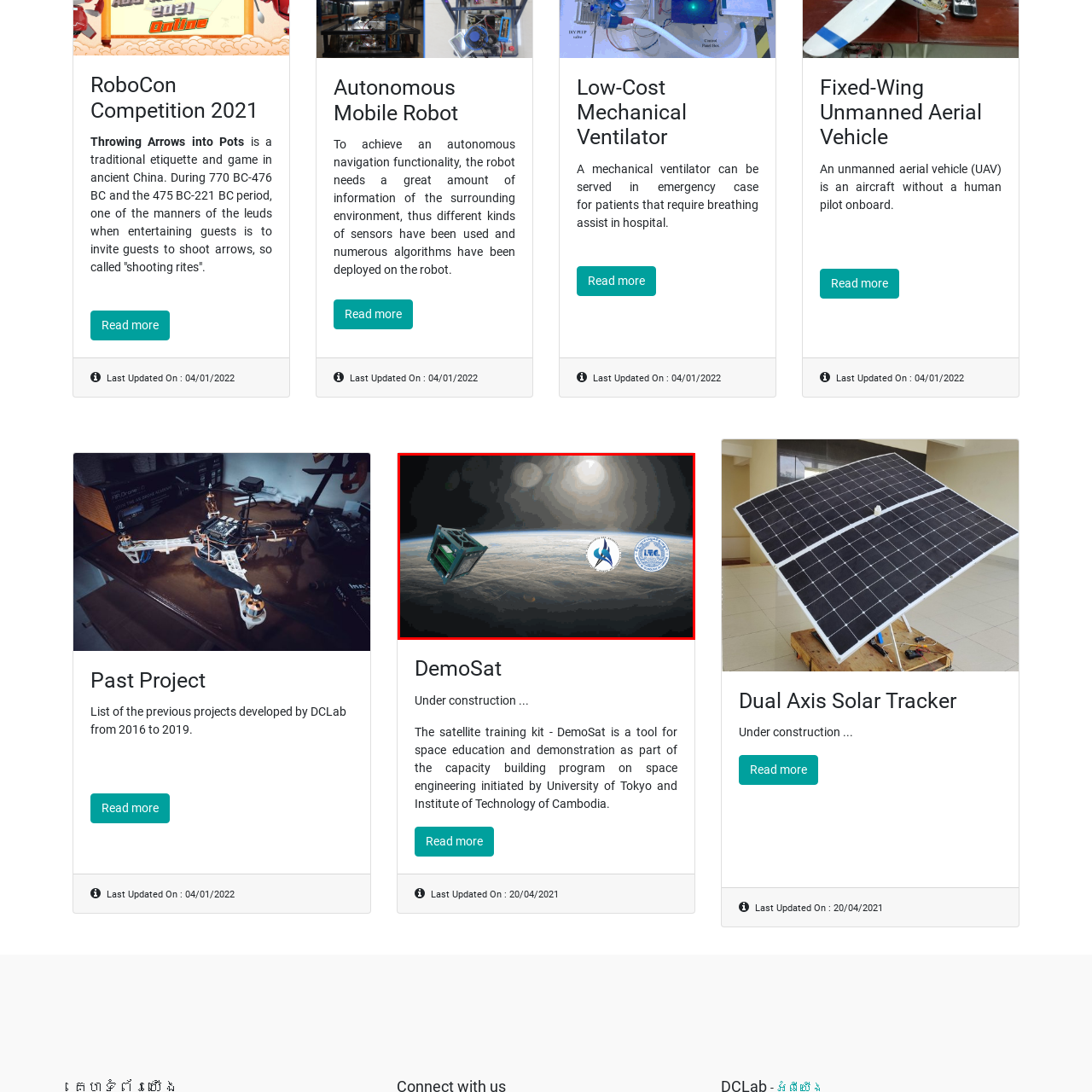What is the background of the image?
Inspect the image enclosed in the red bounding box and provide a thorough answer based on the information you see.

The caption describes the background of the image as a stunning view of Earth from space, emphasizing the importance of hands-on training in aerospace technology.